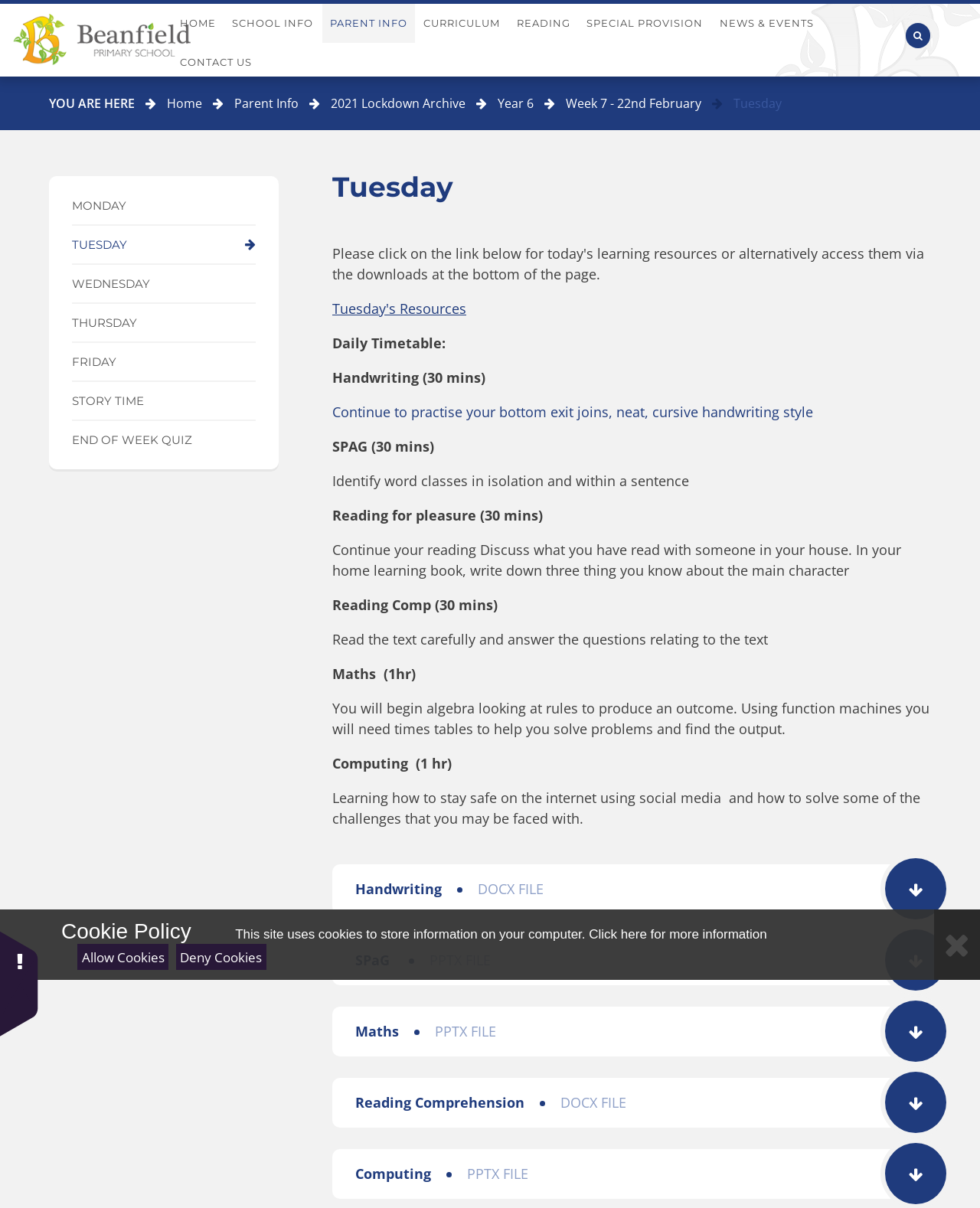Refer to the element description Click here for more information and identify the corresponding bounding box in the screenshot. Format the coordinates as (top-left x, top-left y, bottom-right x, bottom-right y) with values in the range of 0 to 1.

[0.601, 0.768, 0.783, 0.78]